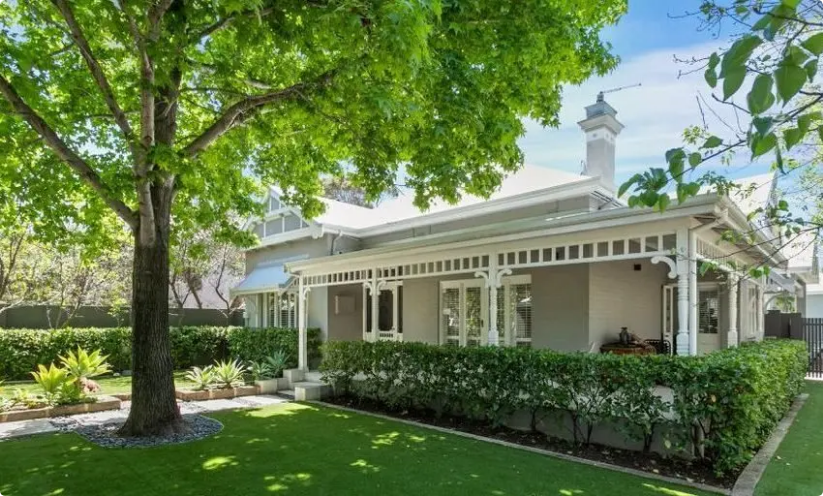Using details from the image, please answer the following question comprehensively:
What is the purpose of the trees?

According to the caption, the vibrant trees surrounding the property provide a refreshing canopy, implying that their purpose is to create a sense of shade and tranquility in the outdoor space.